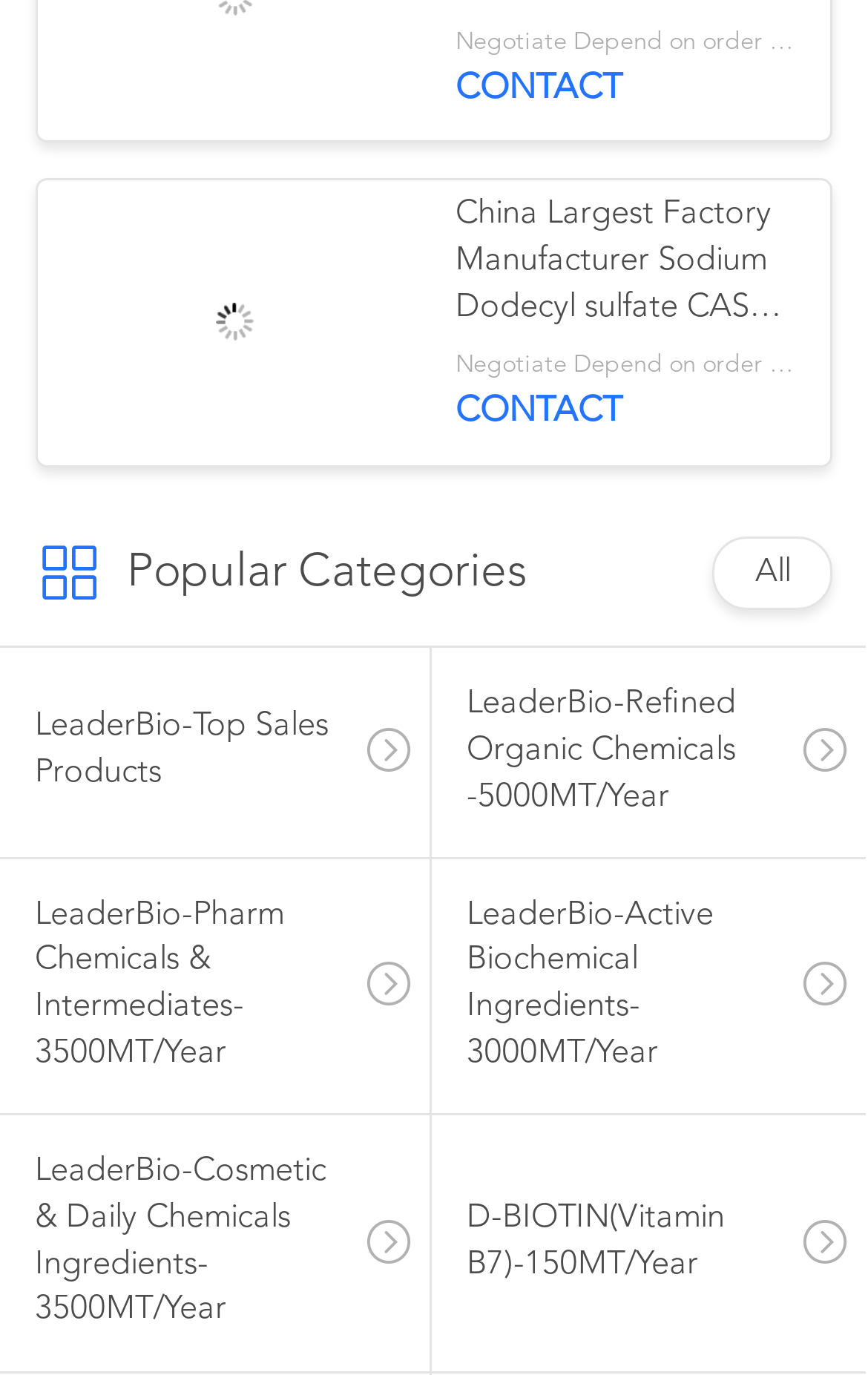Determine the bounding box coordinates for the UI element with the following description: "Search". The coordinates should be four float numbers between 0 and 1, represented as [left, top, right, bottom].

None